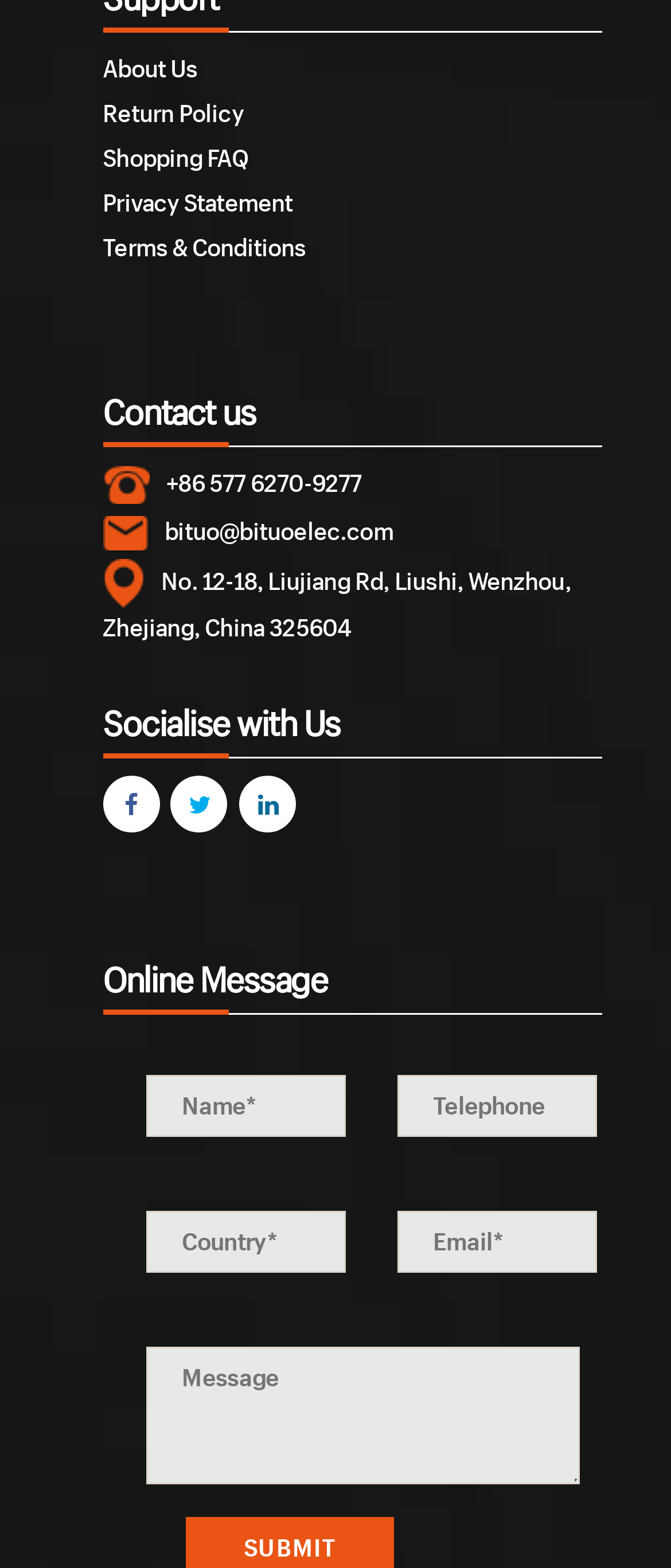Please identify the bounding box coordinates of where to click in order to follow the instruction: "View Return Policy".

[0.153, 0.061, 0.362, 0.082]